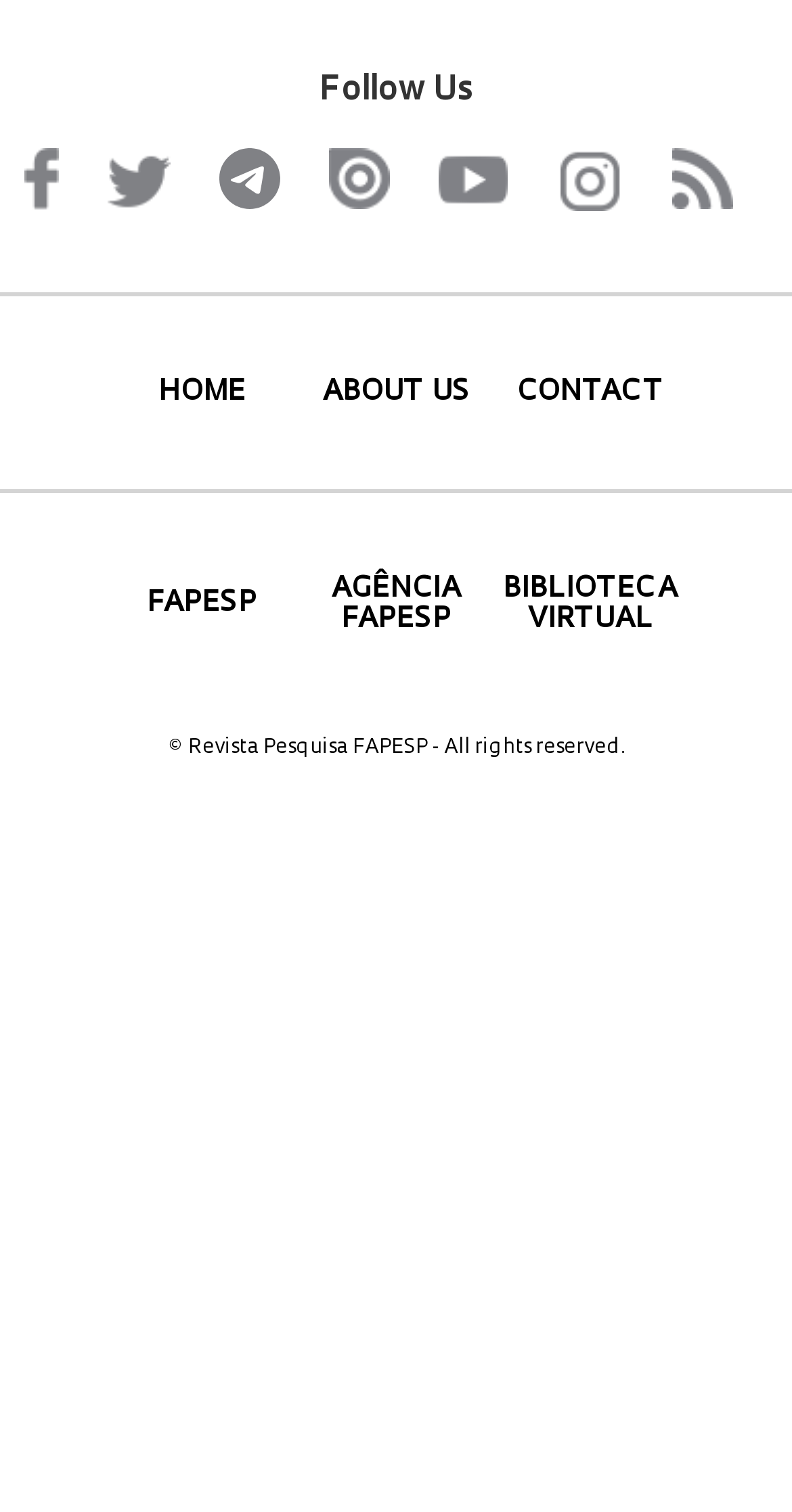Identify the bounding box coordinates for the element that needs to be clicked to fulfill this instruction: "Contact us". Provide the coordinates in the format of four float numbers between 0 and 1: [left, top, right, bottom].

[0.625, 0.249, 0.865, 0.27]